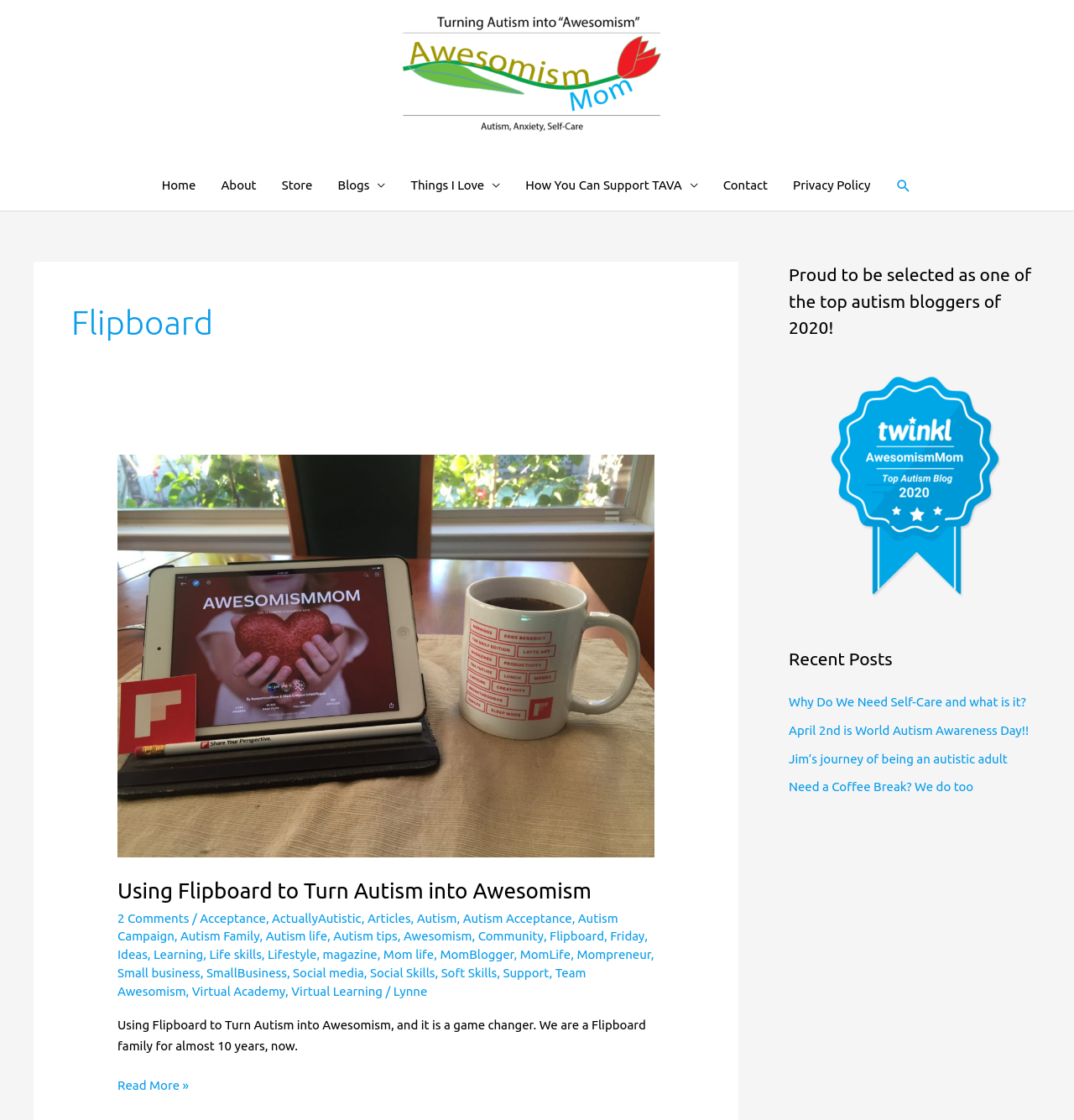Find the bounding box coordinates for the element that must be clicked to complete the instruction: "Search using the search icon". The coordinates should be four float numbers between 0 and 1, indicated as [left, top, right, bottom].

[0.834, 0.158, 0.849, 0.173]